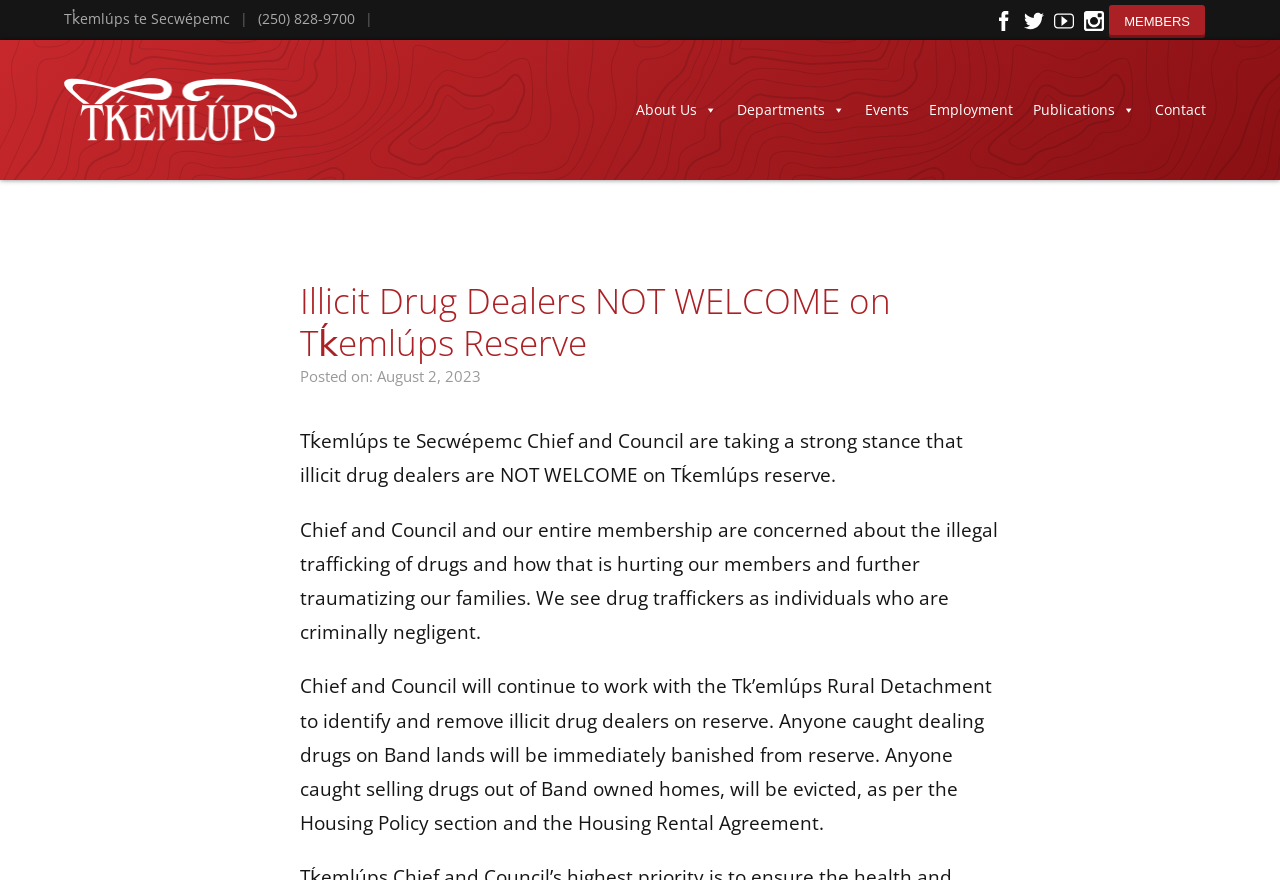Please specify the coordinates of the bounding box for the element that should be clicked to carry out this instruction: "Read the Illicit Drug Dealers NOT WELCOME on Tḱemlúps Reserve post". The coordinates must be four float numbers between 0 and 1, formatted as [left, top, right, bottom].

[0.234, 0.315, 0.696, 0.416]